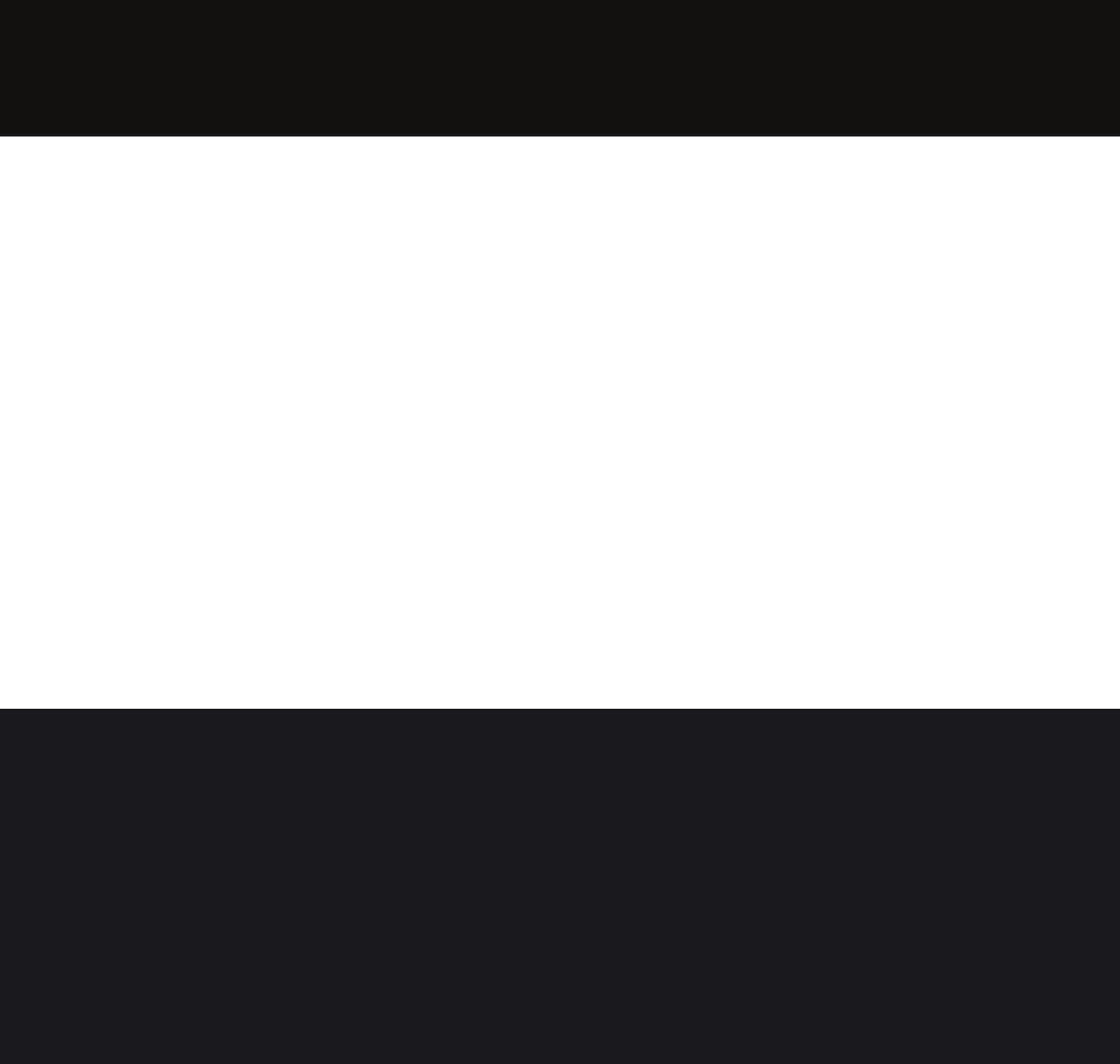Refer to the image and provide a thorough answer to this question:
What is the purpose of the form on the webpage?

The webpage contains a form with fields for name, company, email, phone, and message, which suggests that the purpose of the form is to send a message to the contact.